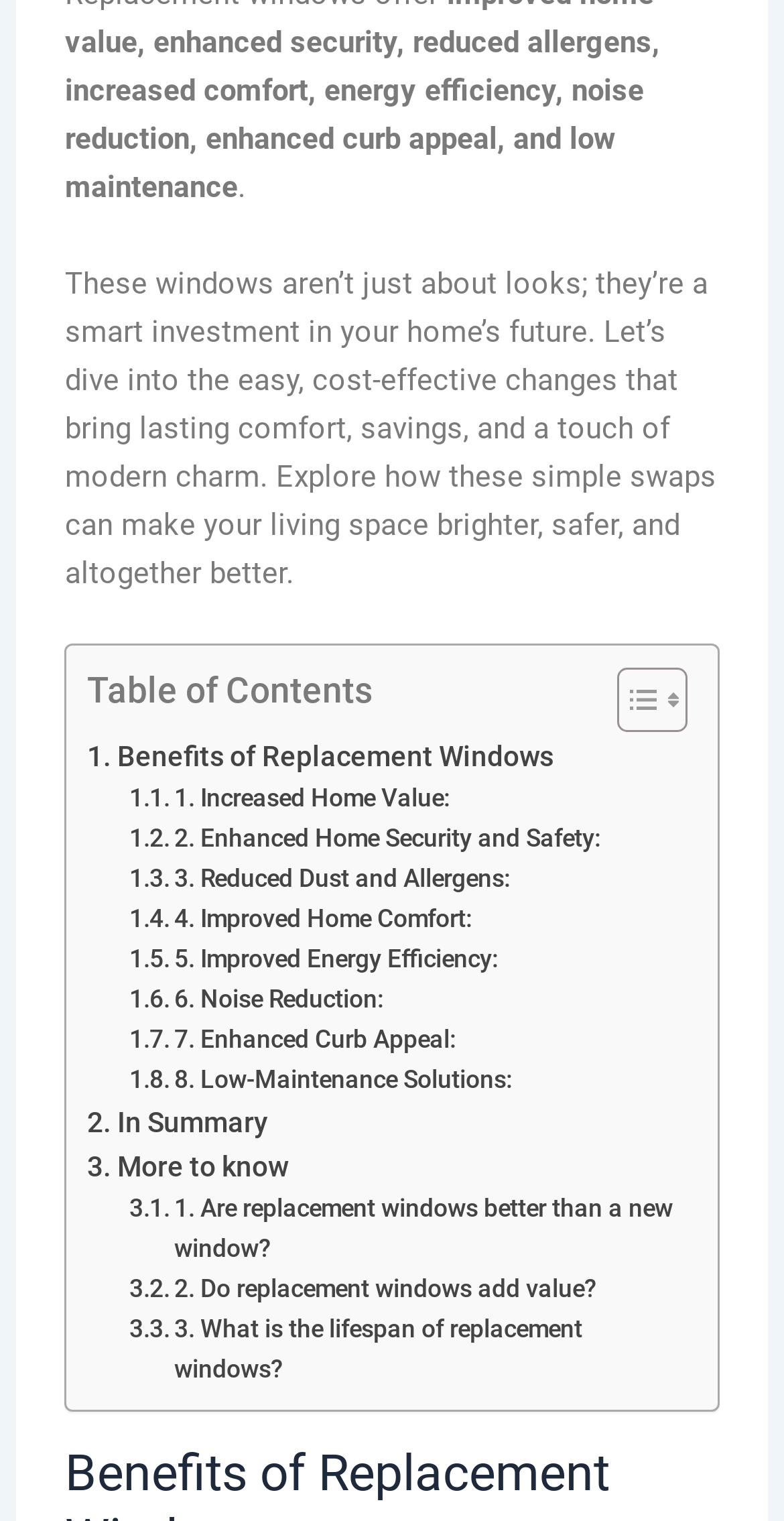Please indicate the bounding box coordinates for the clickable area to complete the following task: "Explore benefits of replacement windows". The coordinates should be specified as four float numbers between 0 and 1, i.e., [left, top, right, bottom].

[0.111, 0.483, 0.706, 0.512]